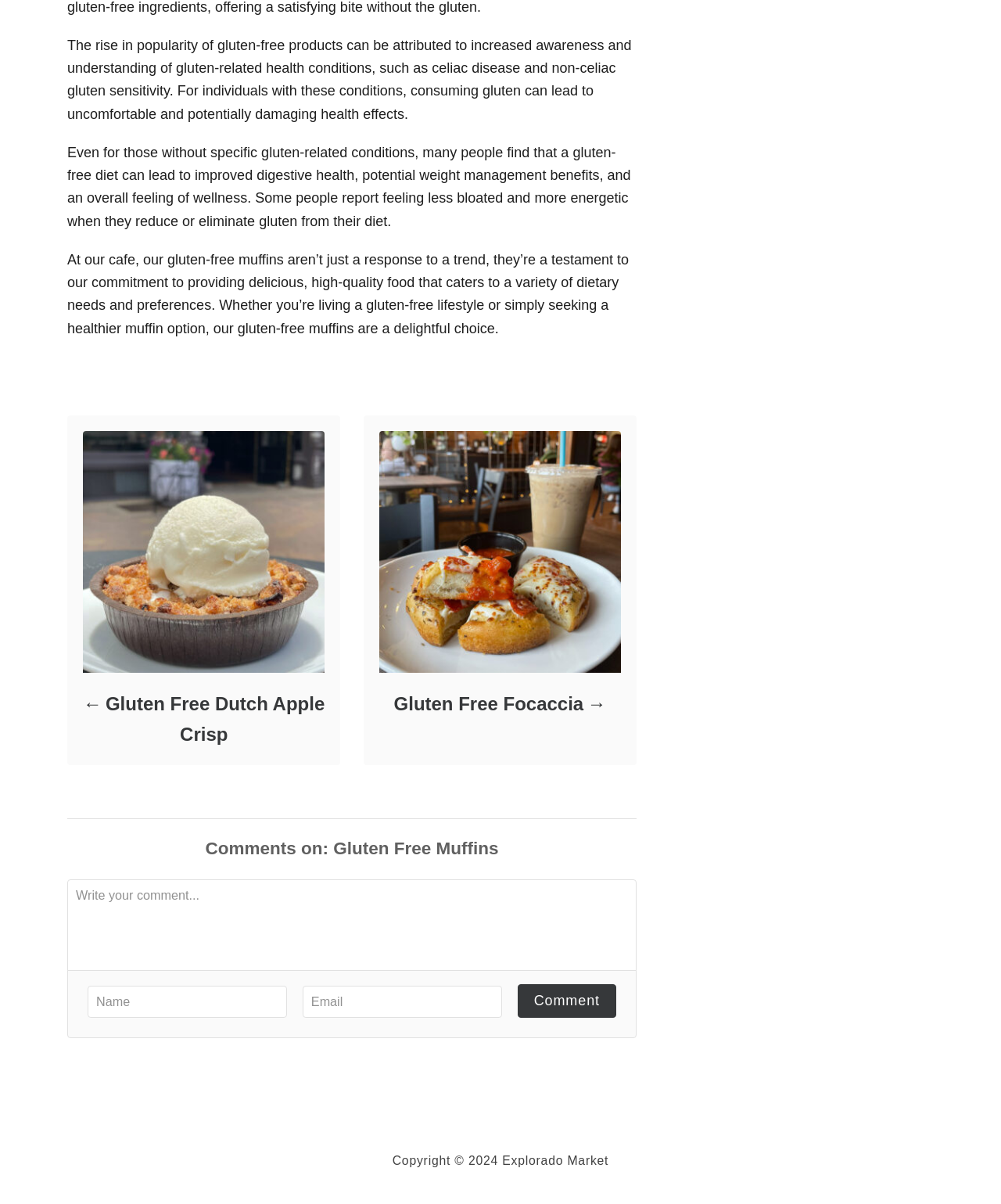What type of food is mentioned in the webpage?
Kindly answer the question with as much detail as you can.

The webpage specifically mentions gluten-free muffins as a food option provided by the cafe, catering to individuals with gluten-related health conditions and those seeking a healthier diet.